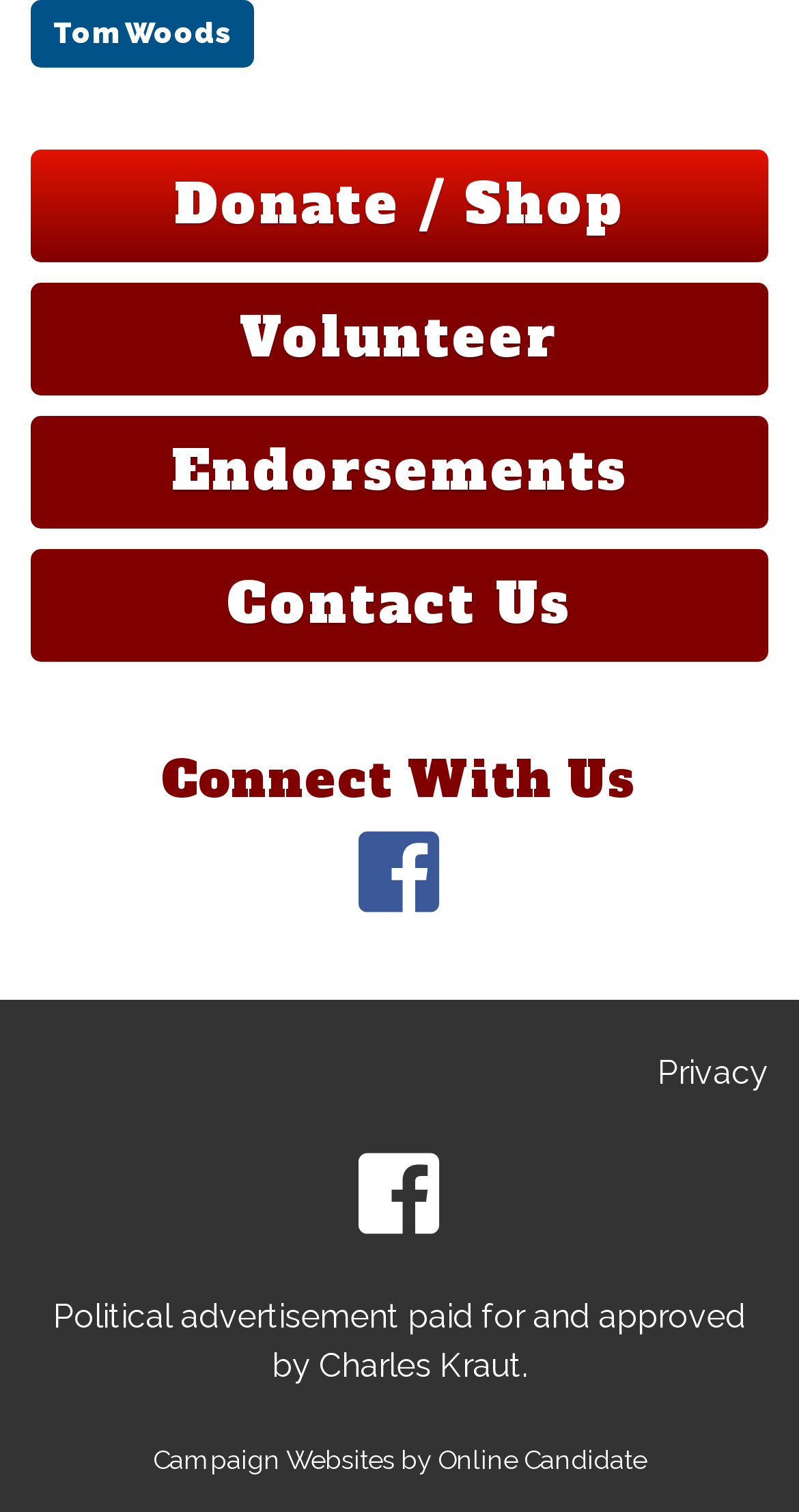Identify the bounding box coordinates of the element to click to follow this instruction: 'Contact Us'. Ensure the coordinates are four float values between 0 and 1, provided as [left, top, right, bottom].

[0.285, 0.375, 0.715, 0.424]